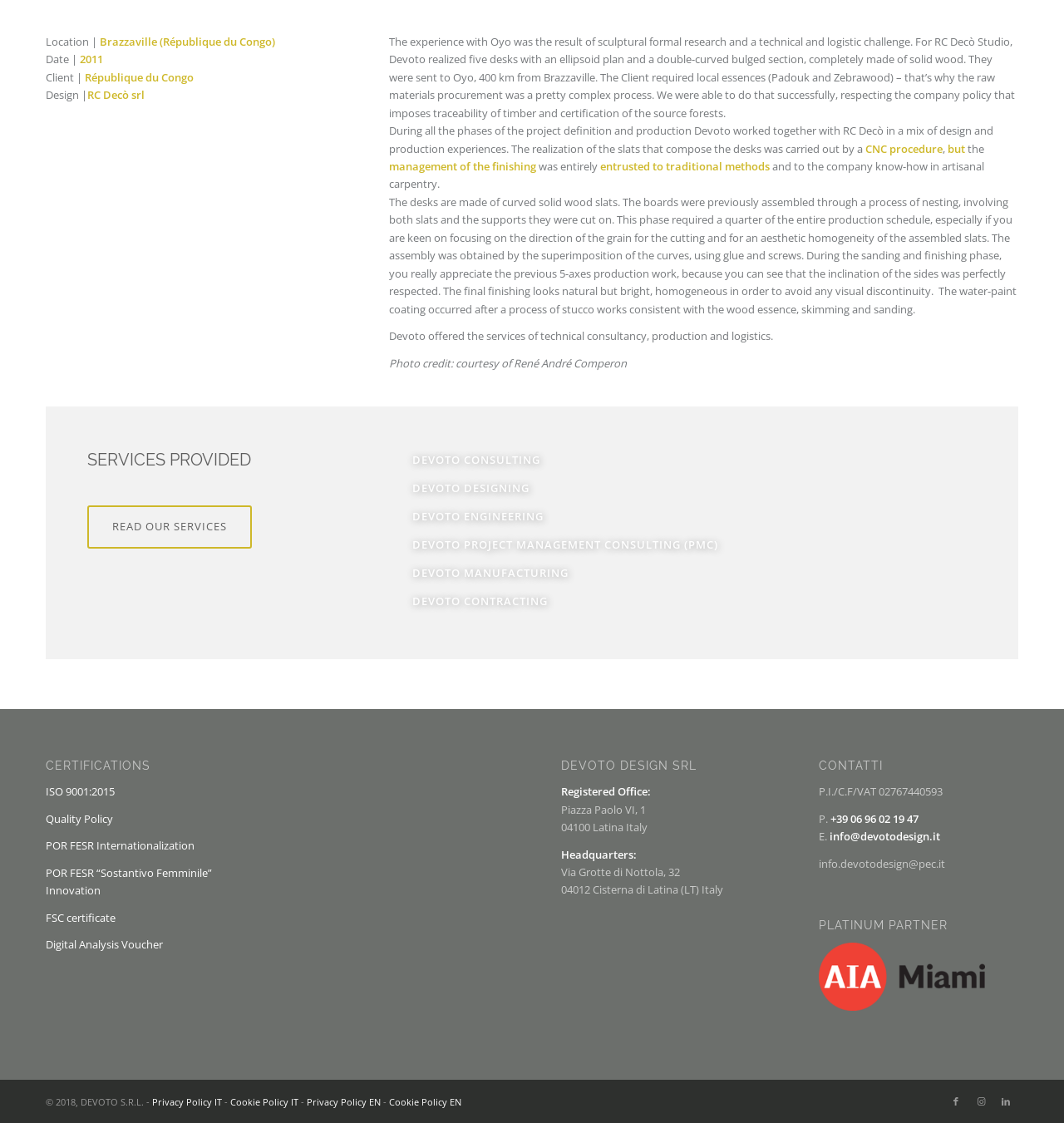Provide the bounding box coordinates of the HTML element described by the text: "POR FESR “Sostantivo Femminile” Innovation".

[0.043, 0.77, 0.199, 0.799]